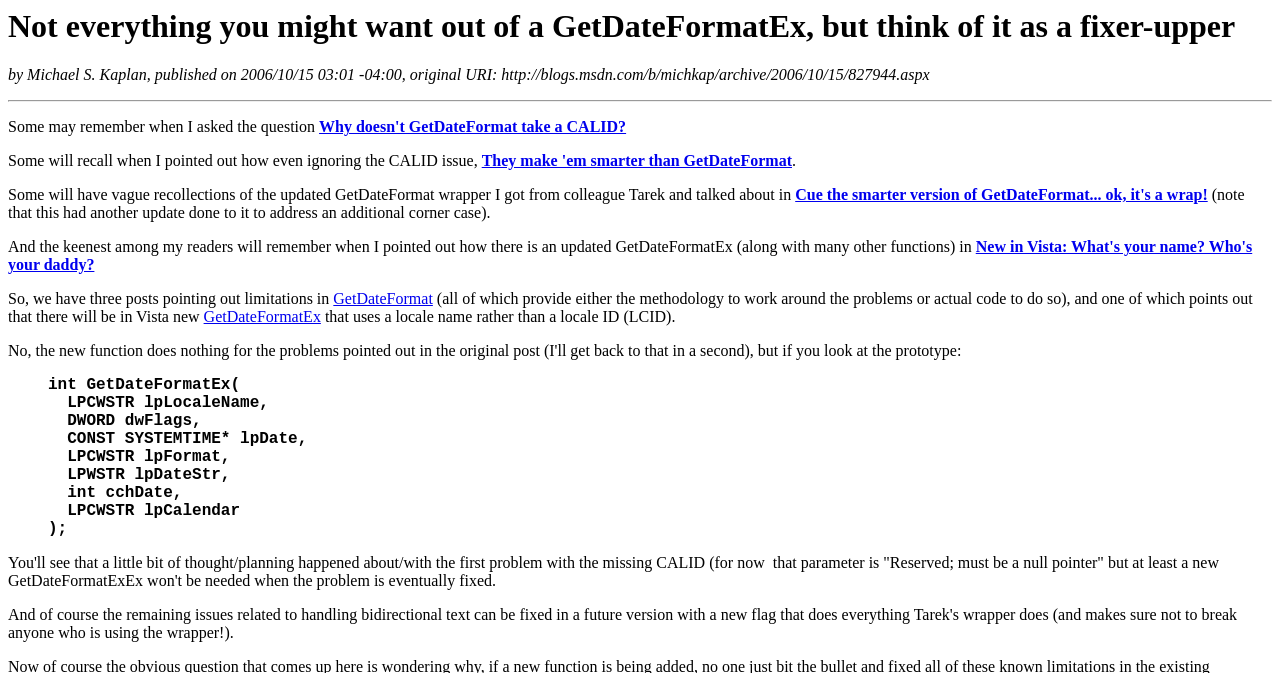Can you look at the image and give a comprehensive answer to the question:
What is the date of publication of the article?

The date of publication of the article is mentioned in the static text element 'by Michael S. Kaplan, published on 2006/10/15 03:01 -04:00, original URI: http://blogs.msdn.com/b/michkap/archive/2006/10/15/827944.aspx'.